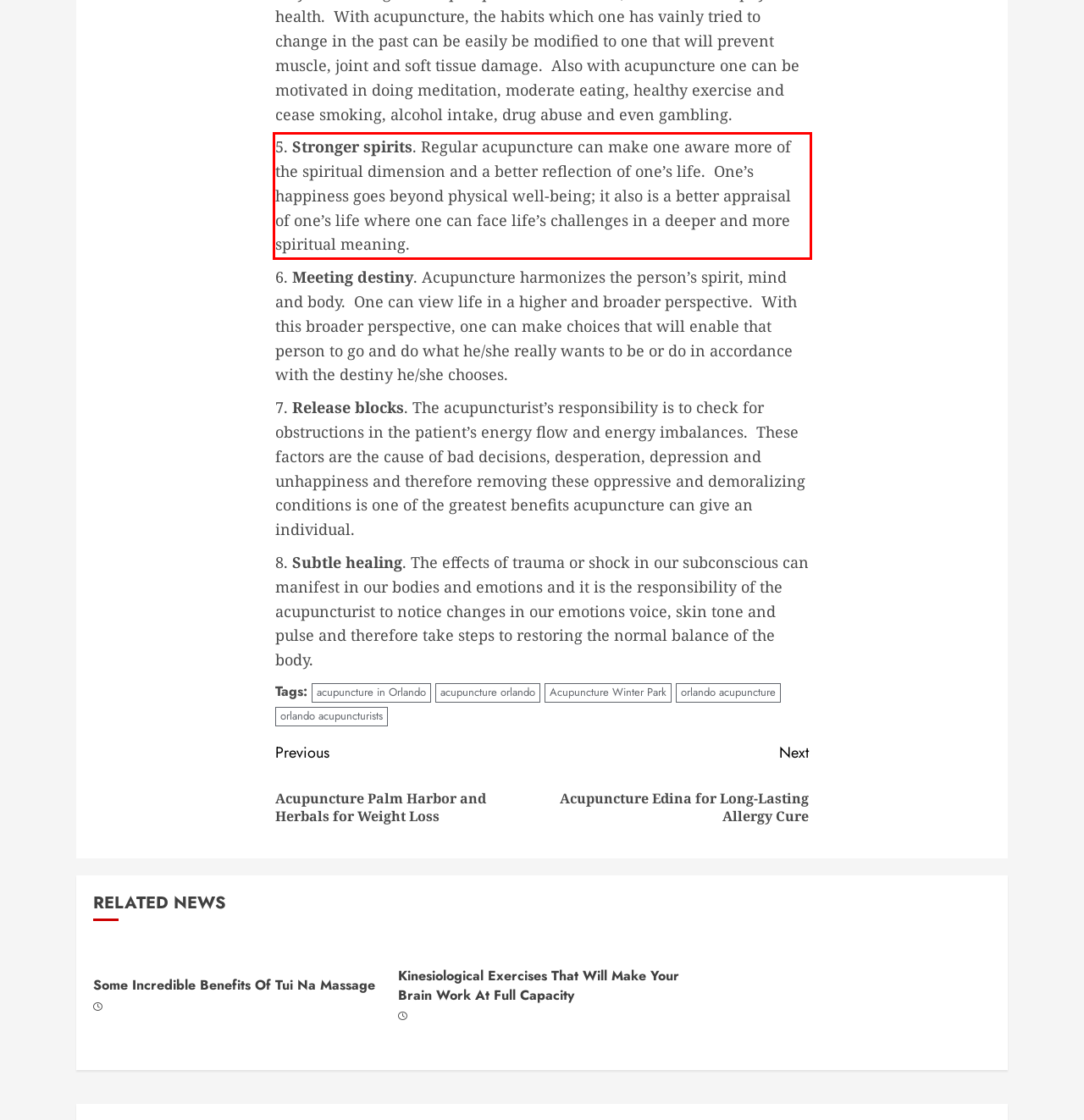Given a screenshot of a webpage containing a red bounding box, perform OCR on the text within this red bounding box and provide the text content.

5. Stronger spirits. Regular acupuncture can make one aware more of the spiritual dimension and a better reflection of one’s life. One’s happiness goes beyond physical well-being; it also is a better appraisal of one’s life where one can face life’s challenges in a deeper and more spiritual meaning.